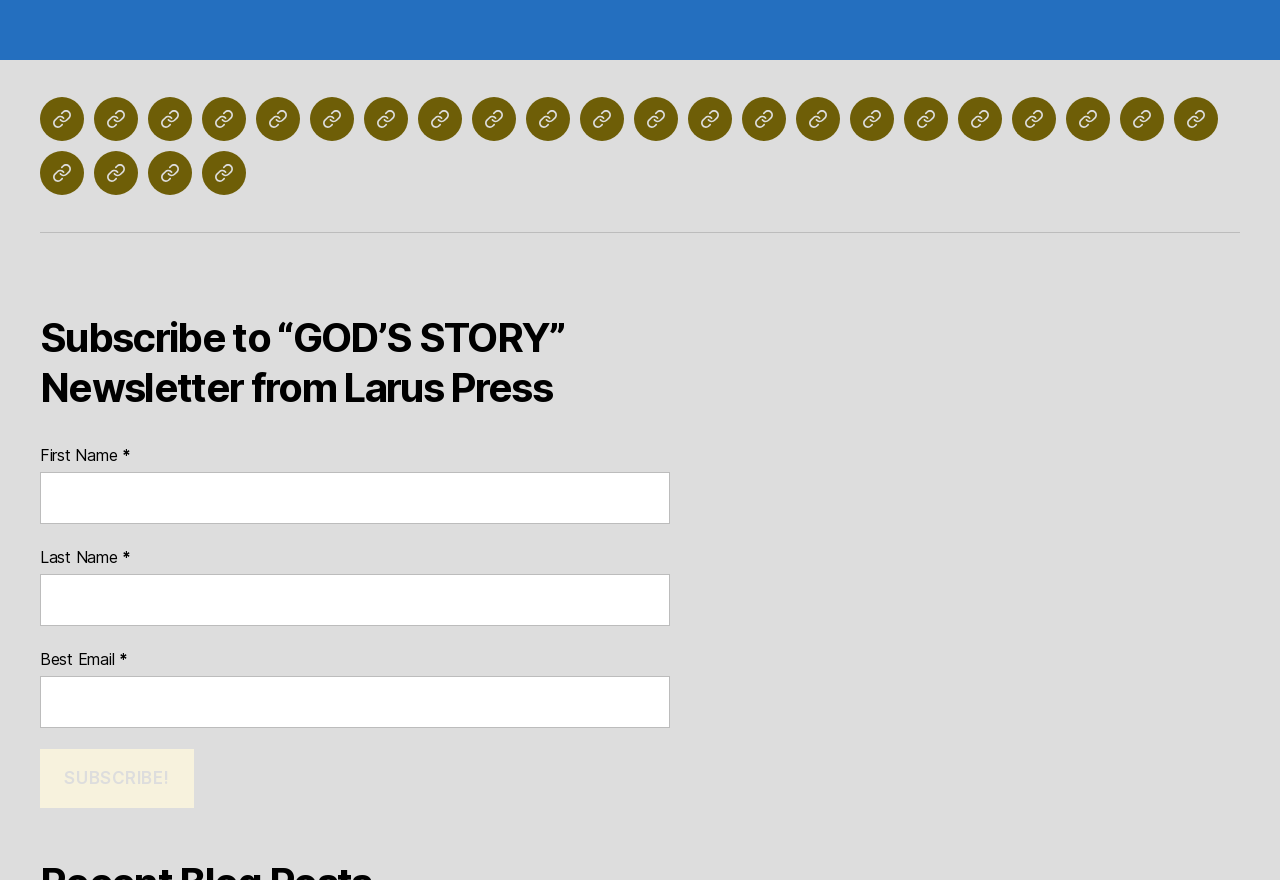Identify the bounding box coordinates of the clickable section necessary to follow the following instruction: "Enter First Name". The coordinates should be presented as four float numbers from 0 to 1, i.e., [left, top, right, bottom].

[0.031, 0.559, 0.523, 0.618]